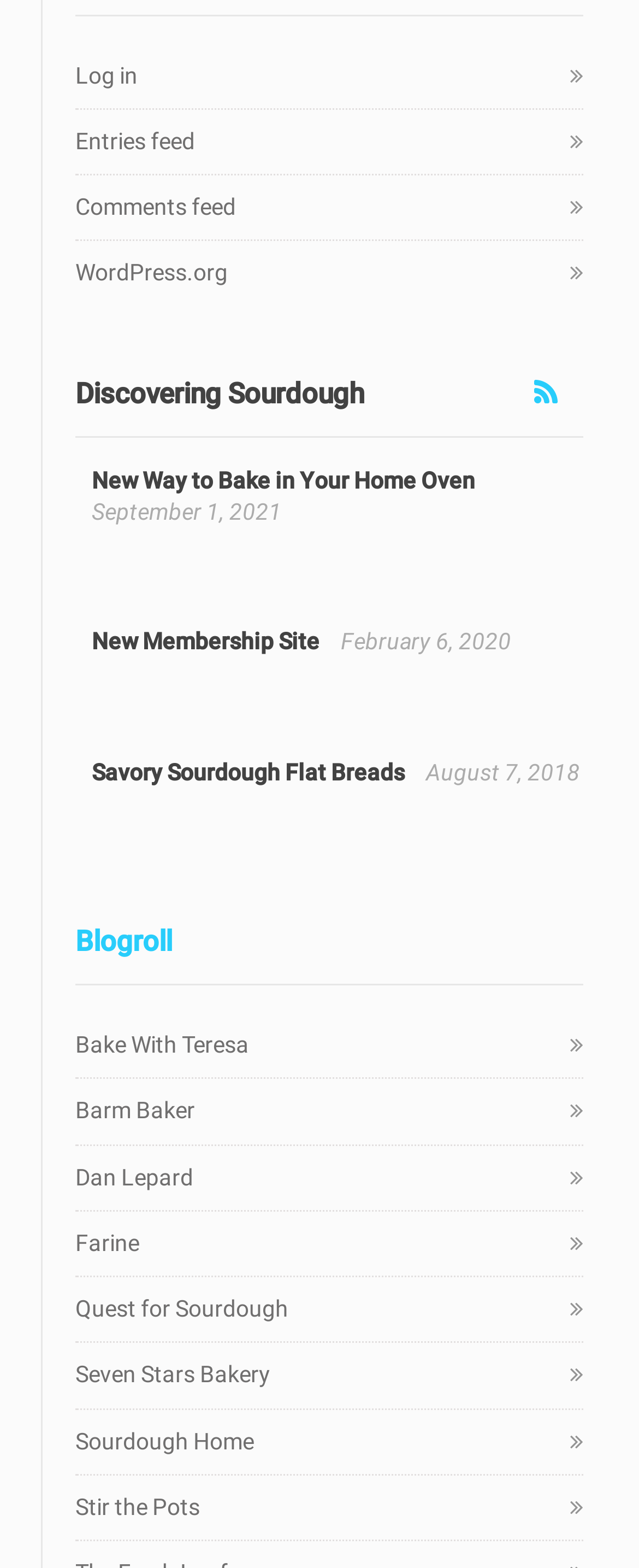Highlight the bounding box coordinates of the region I should click on to meet the following instruction: "Visit the website 'Bake With Teresa'".

[0.118, 0.658, 0.39, 0.675]